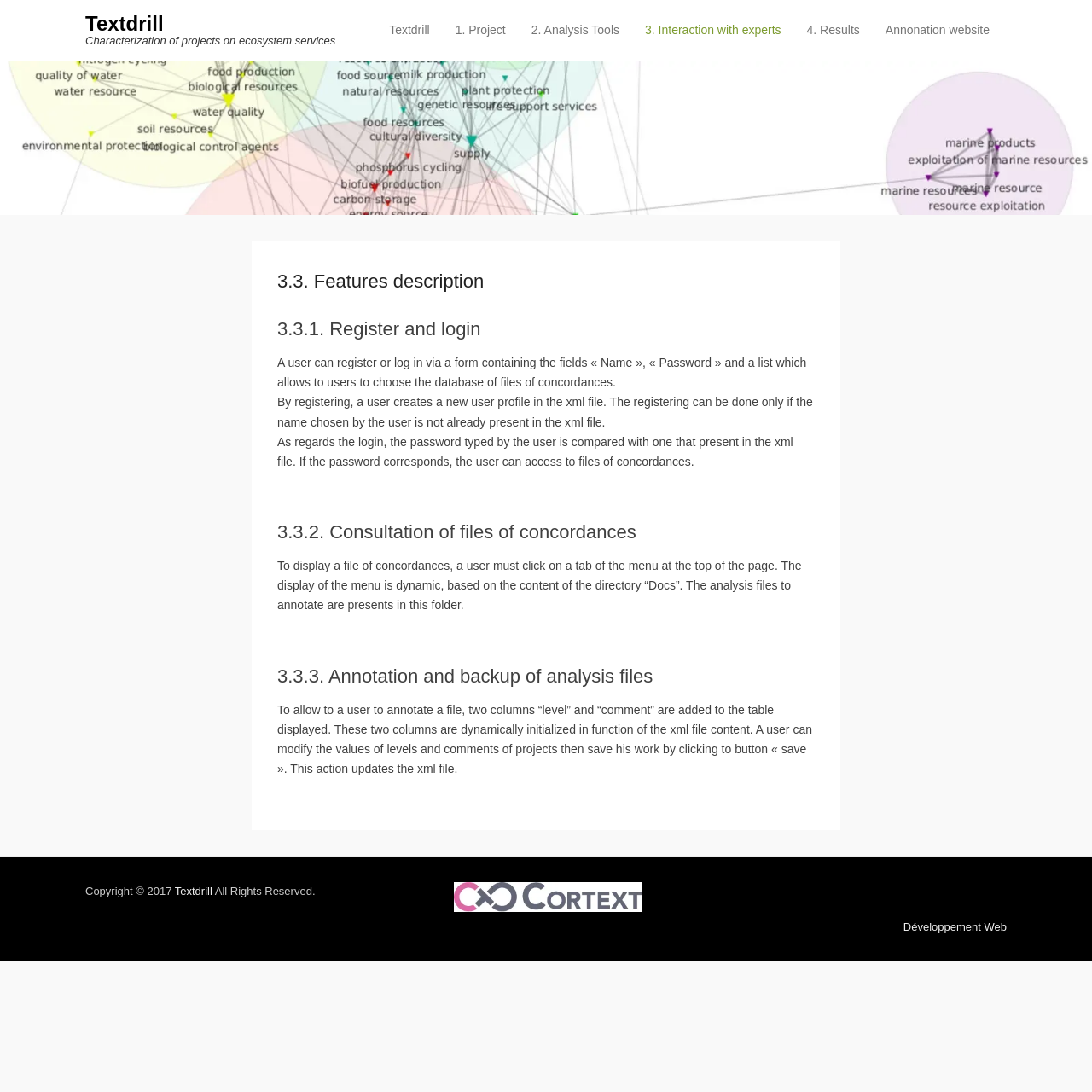Please identify the bounding box coordinates for the region that you need to click to follow this instruction: "Click on the 'Textdrill' link at the top".

[0.078, 0.011, 0.15, 0.032]